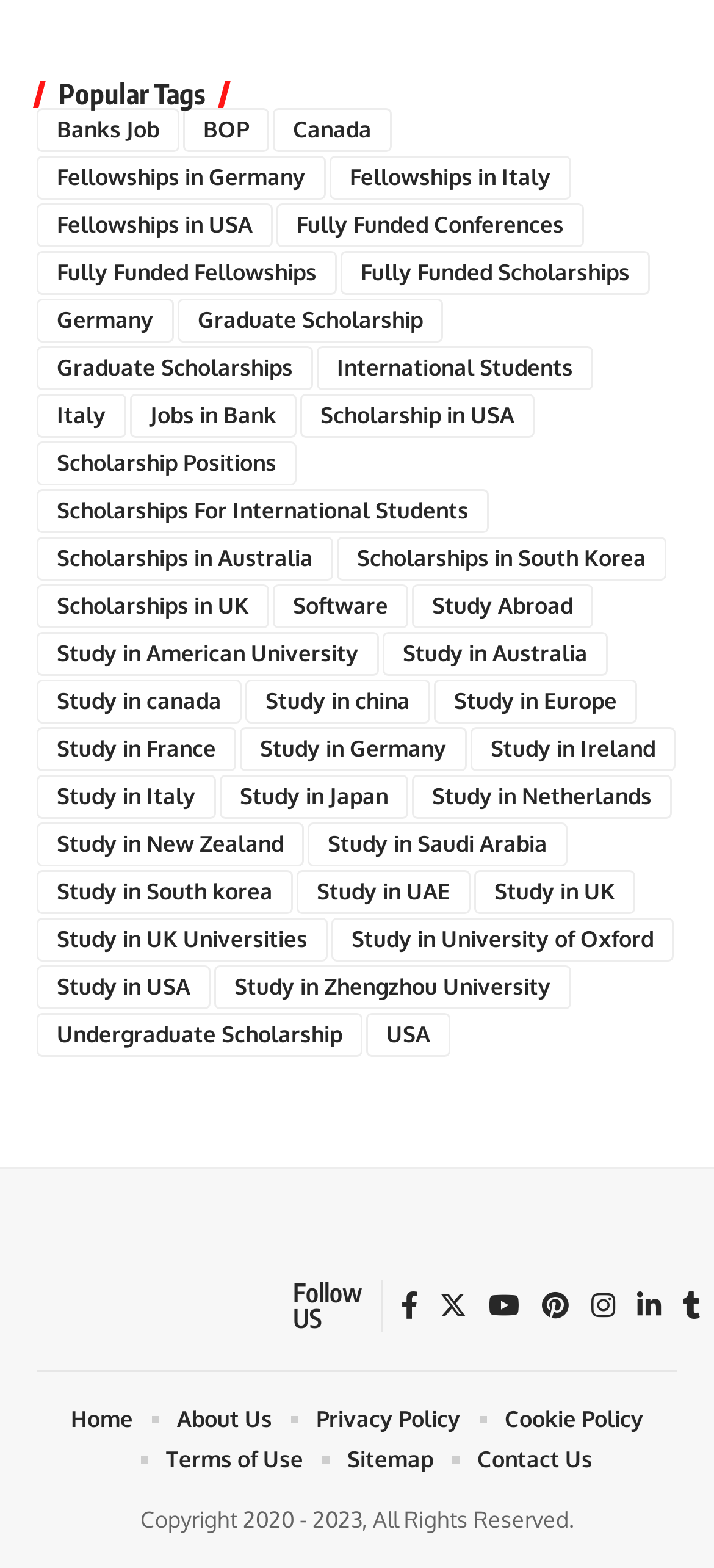What is the last link on the webpage?
Based on the screenshot, provide a one-word or short-phrase response.

Contact Us